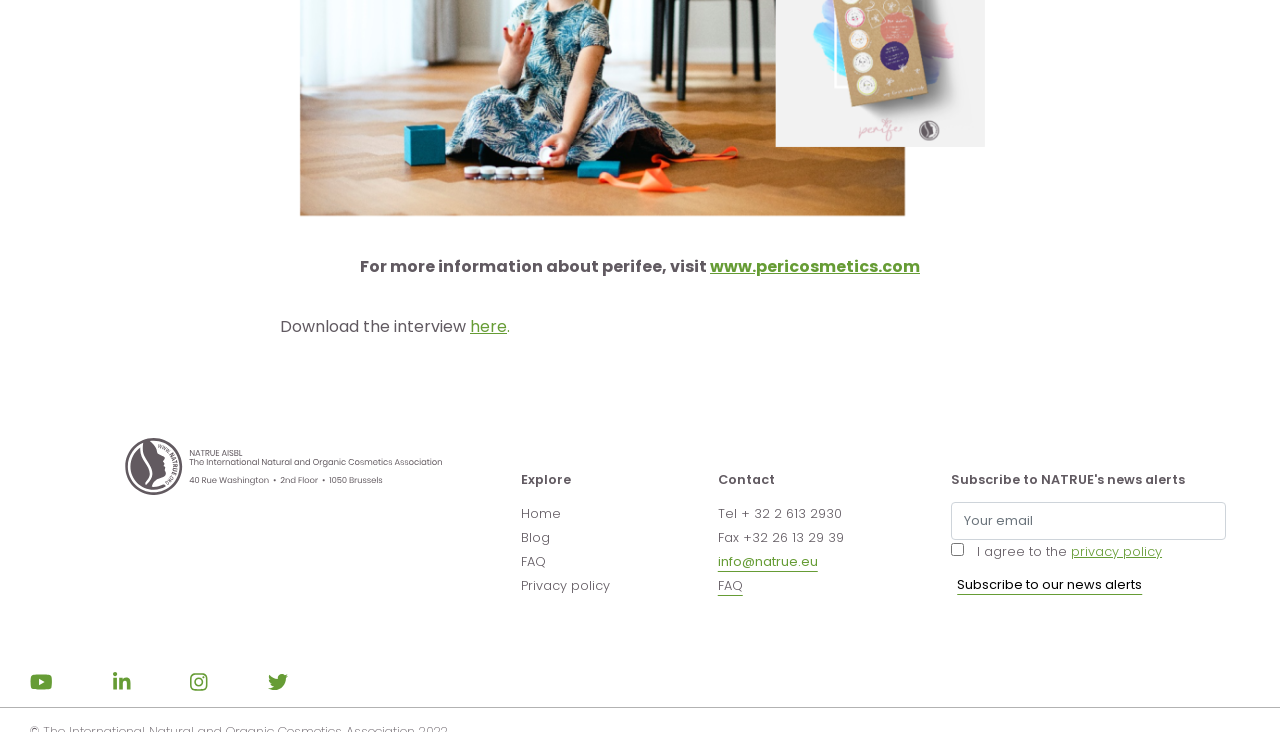What is the purpose of the textbox?
Please respond to the question with a detailed and well-explained answer.

The textbox is located at the bottom of the webpage, and it is labeled as 'Your email', which suggests that the user is expected to enter their email address in this field, likely to subscribe to the news alerts.